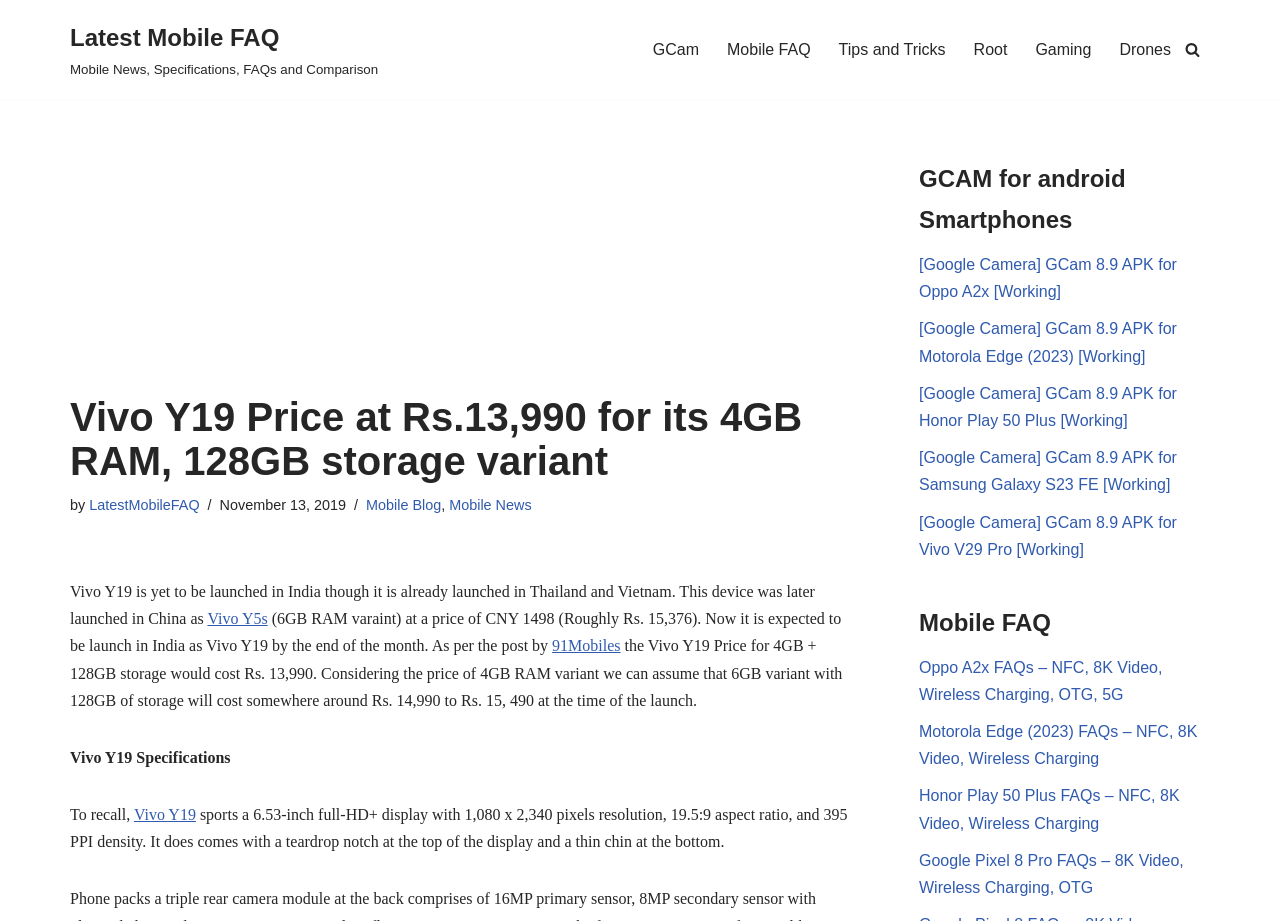Return the bounding box coordinates of the UI element that corresponds to this description: "Mobile Blog". The coordinates must be given as four float numbers in the range of 0 and 1, [left, top, right, bottom].

[0.286, 0.54, 0.345, 0.557]